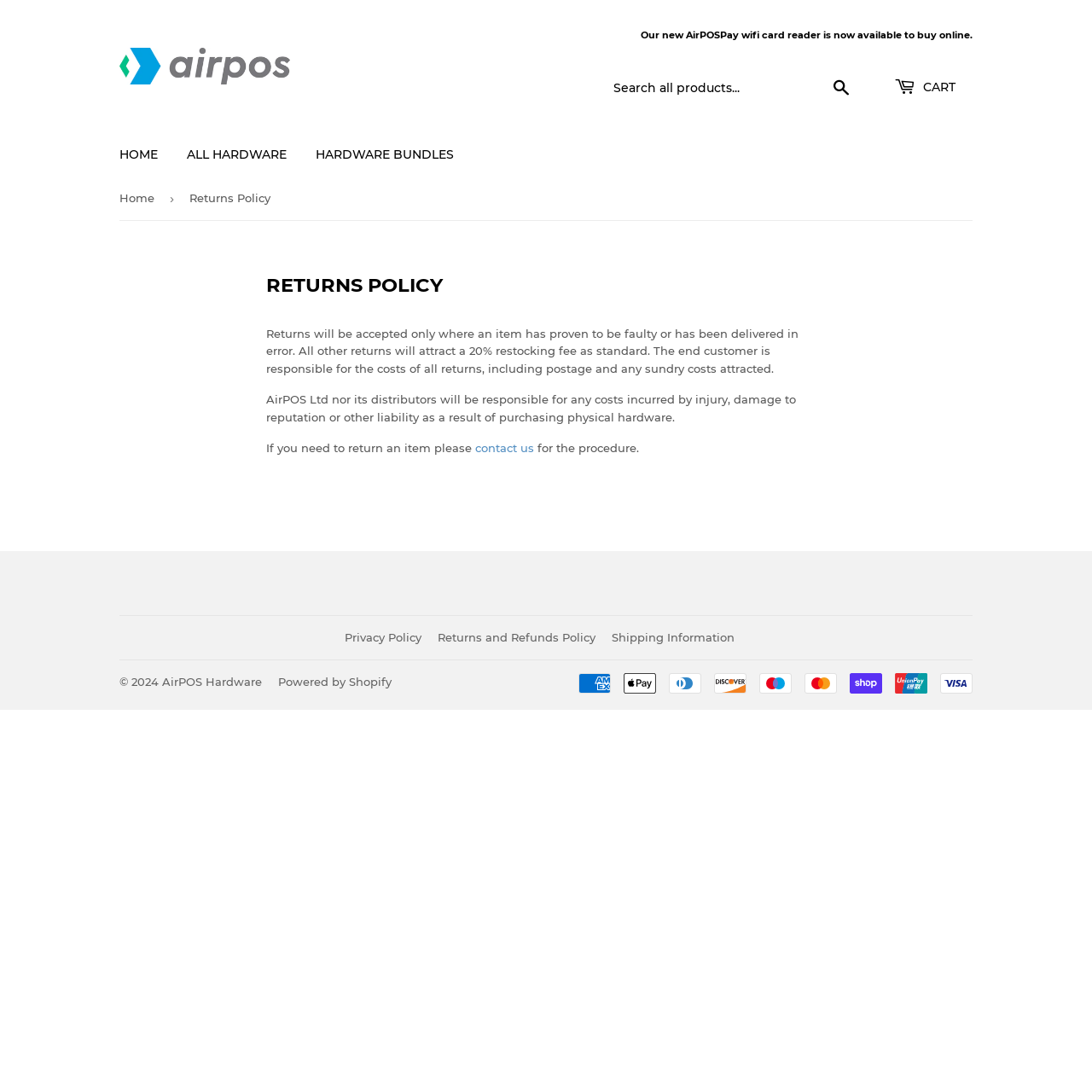Provide the bounding box coordinates of the HTML element this sentence describes: "contact us".

[0.435, 0.404, 0.489, 0.416]